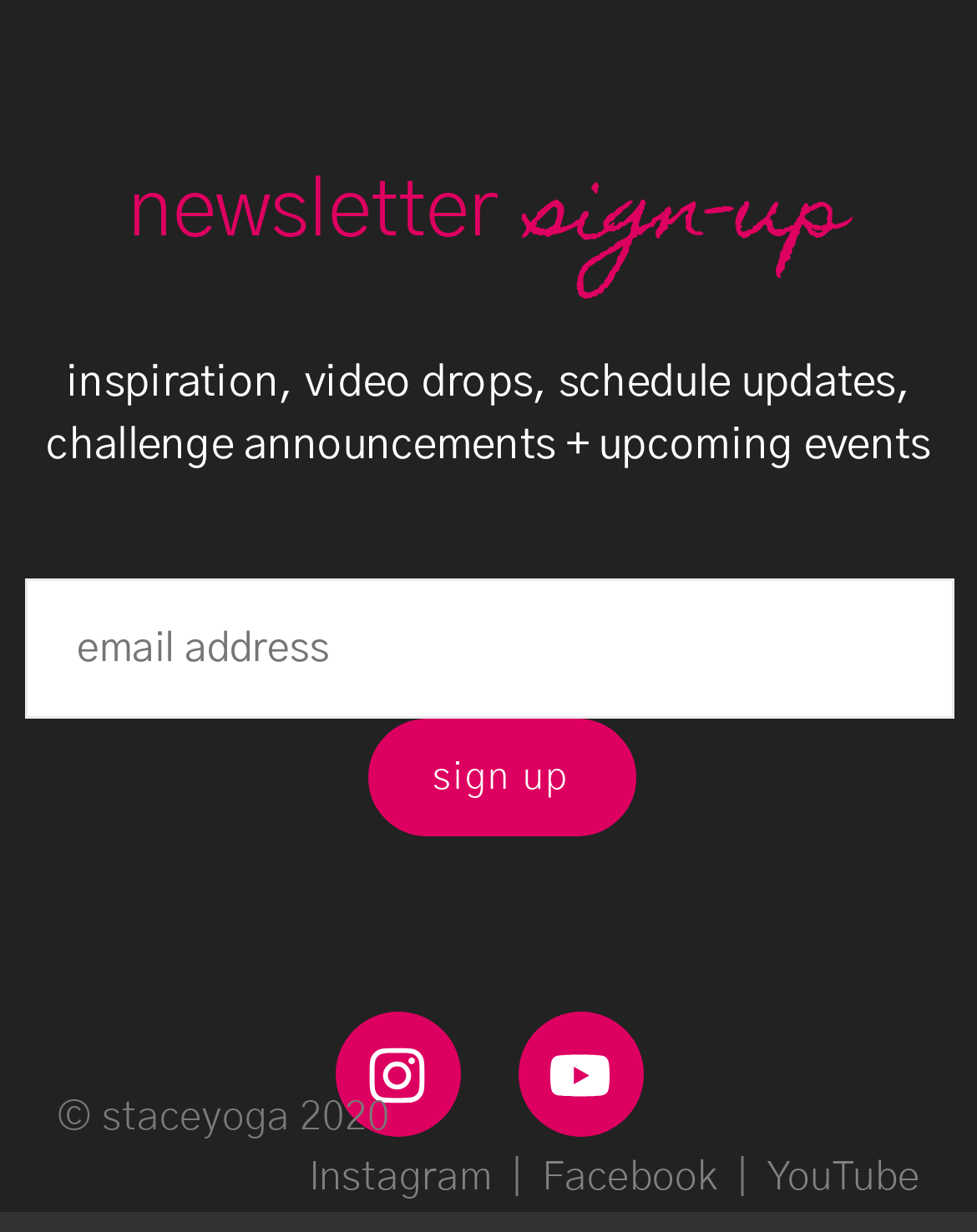From the webpage screenshot, predict the bounding box coordinates (top-left x, top-left y, bottom-right x, bottom-right y) for the UI element described here: aria-label="Open menu"

None